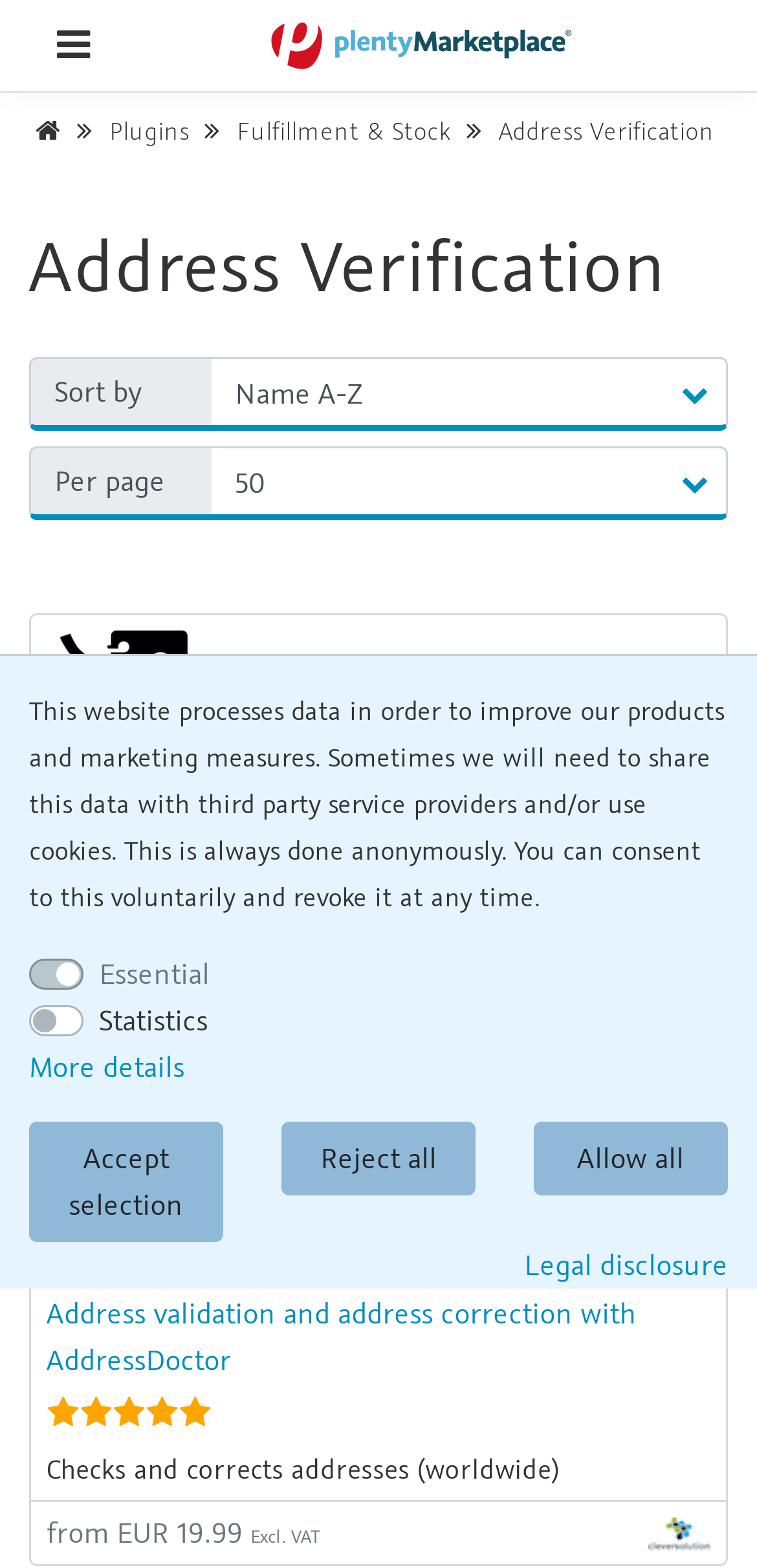Please identify the bounding box coordinates of the element that needs to be clicked to execute the following command: "Click on the 'Plugin for address correction with ADDRESSFACTORY DIRECT by Deutsche Post Direkt' link". Provide the bounding box using four float numbers between 0 and 1, formatted as [left, top, right, bottom].

[0.062, 0.584, 0.897, 0.633]